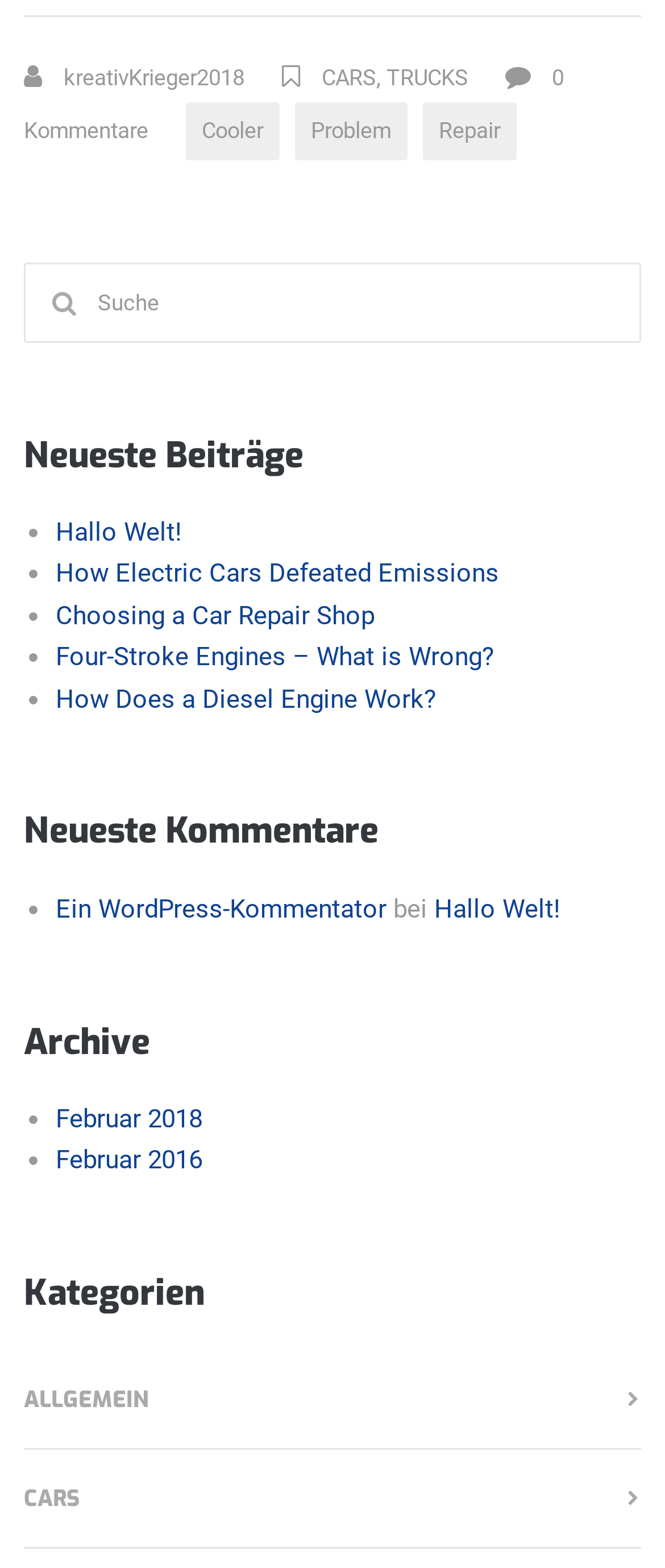Find the bounding box coordinates of the area that needs to be clicked in order to achieve the following instruction: "Visit the directory". The coordinates should be specified as four float numbers between 0 and 1, i.e., [left, top, right, bottom].

None